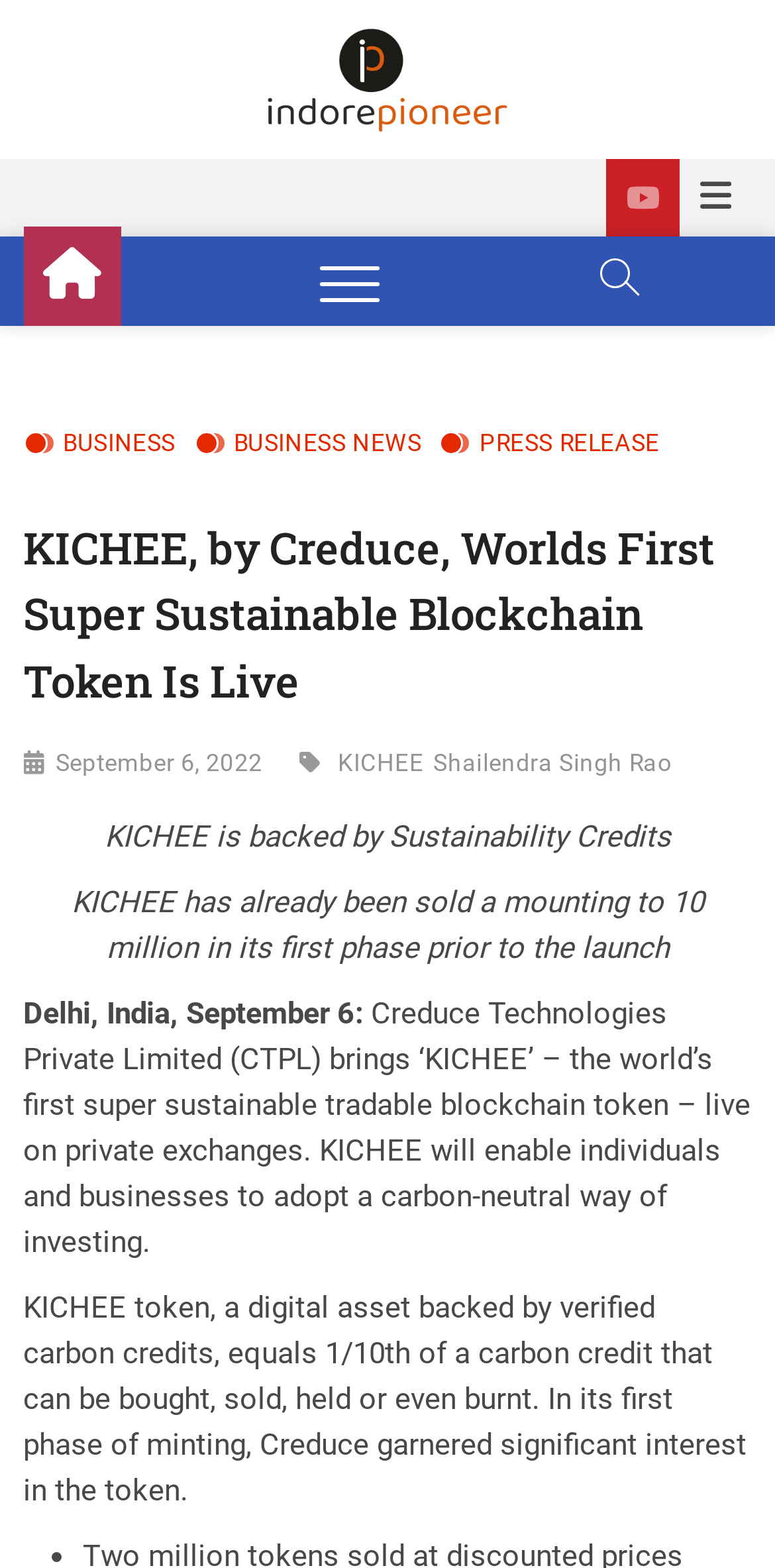What is the date of the article?
Refer to the image and provide a thorough answer to the question.

The date of the article is mentioned in the link 'September 6, 2022' which is located below the heading 'KICHEE, by Creduce, Worlds First Super Sustainable Blockchain Token Is Live'.